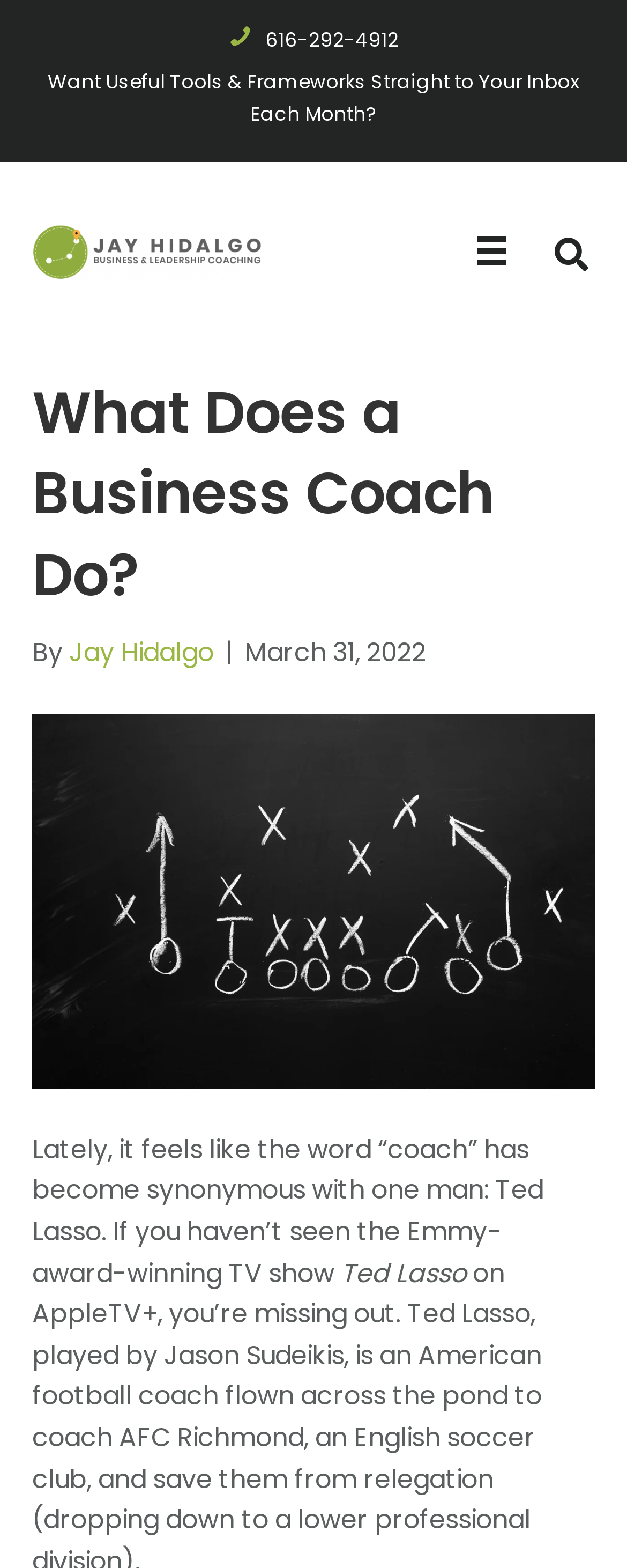Please reply to the following question using a single word or phrase: 
What is the phone number displayed on the webpage?

616-292-4912